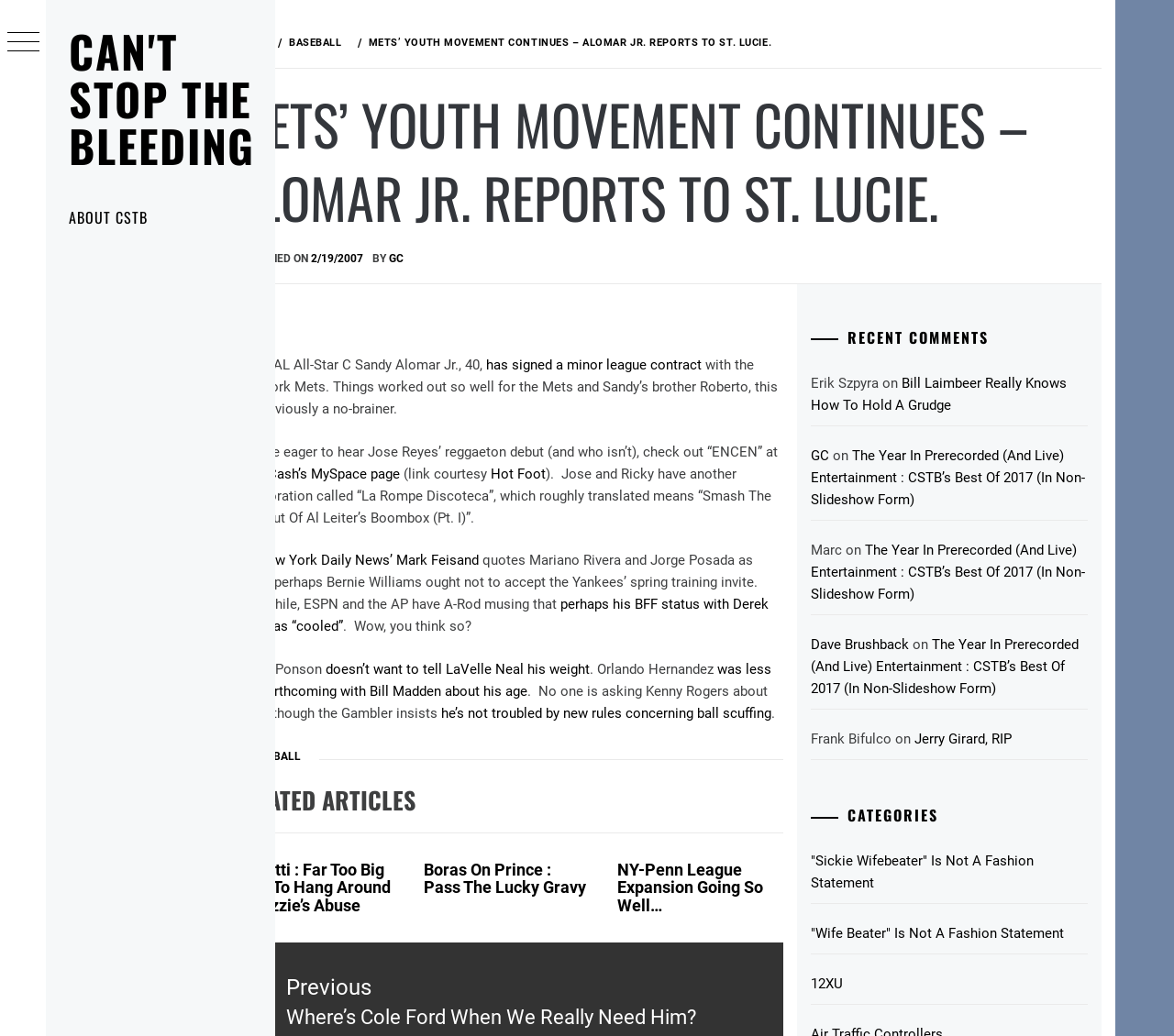Using the provided element description "当下青年艺术展 Youth Art Exhibition", determine the bounding box coordinates of the UI element.

None